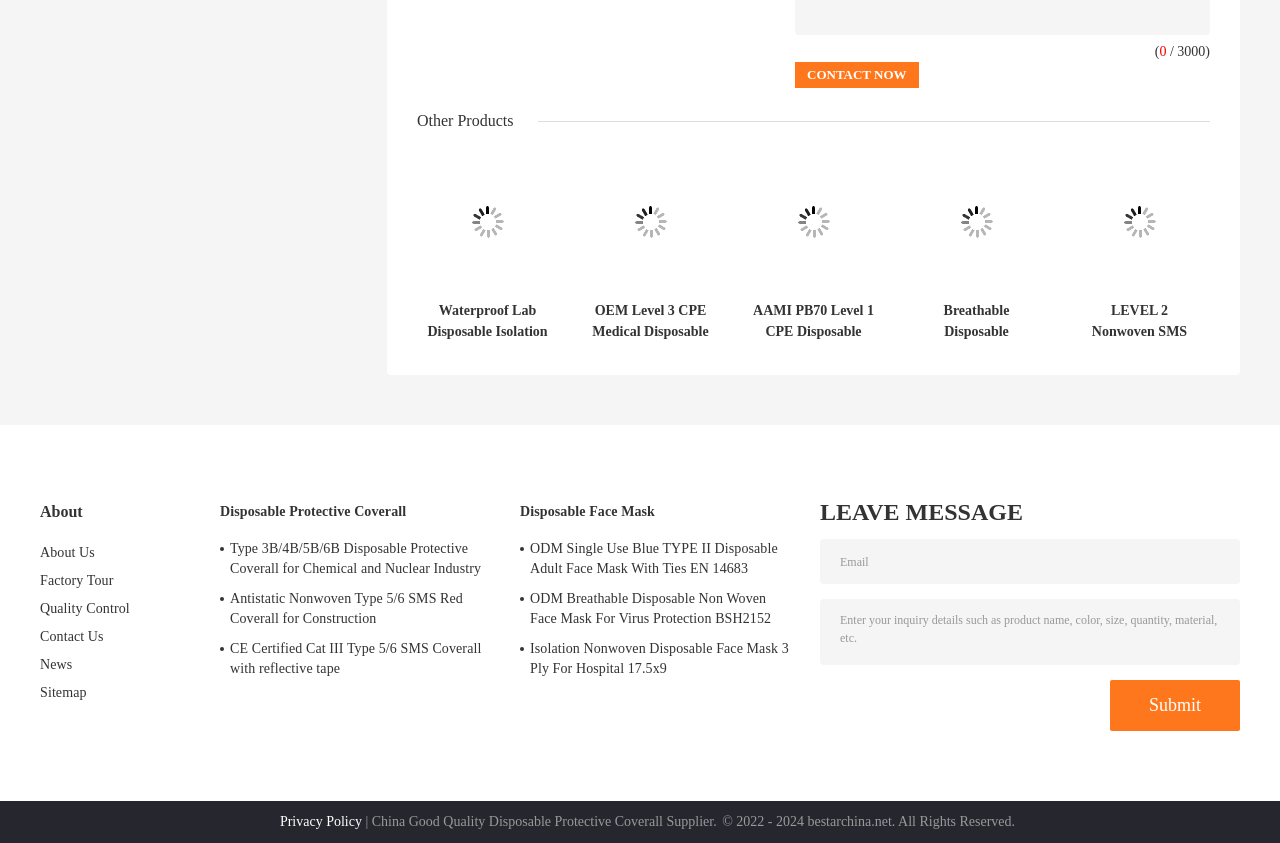Provide a brief response in the form of a single word or phrase:
What type of products are featured on this webpage?

Disposable protective products